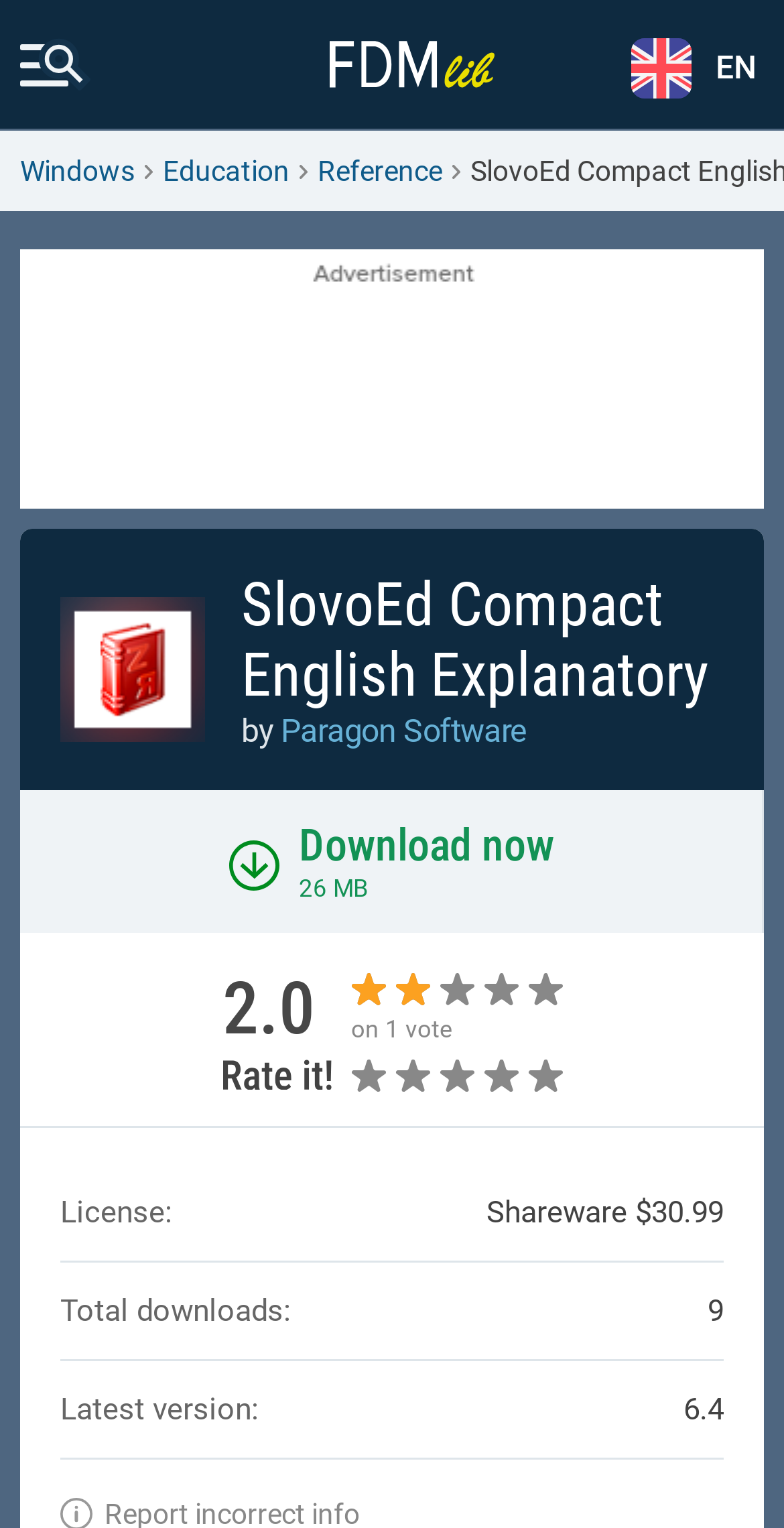What is the file size of SlovoEd Compact English Explanatory?
Using the image, give a concise answer in the form of a single word or short phrase.

26 MB